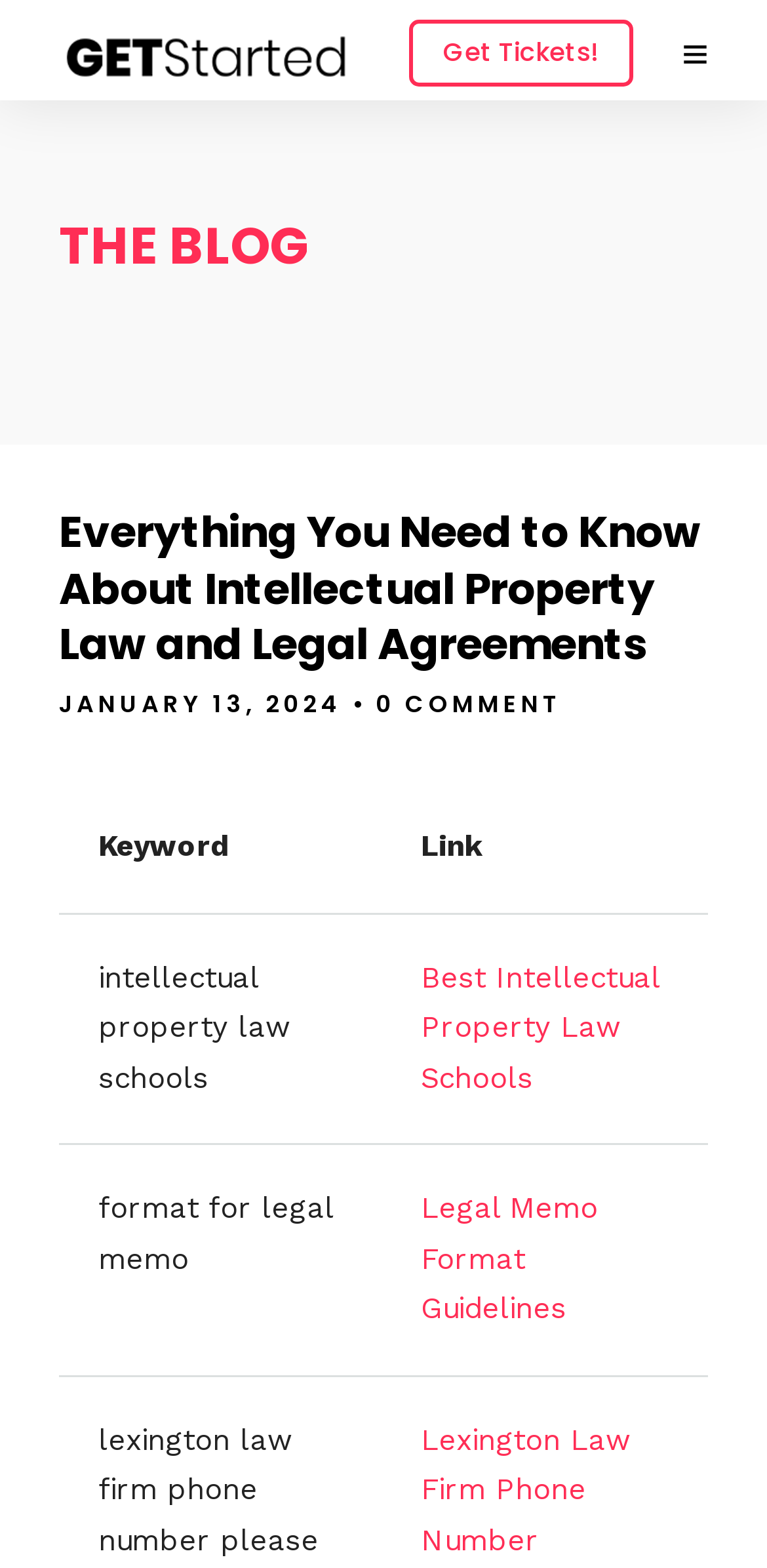Given the following UI element description: "Get Tickets!", find the bounding box coordinates in the webpage screenshot.

[0.533, 0.013, 0.826, 0.055]